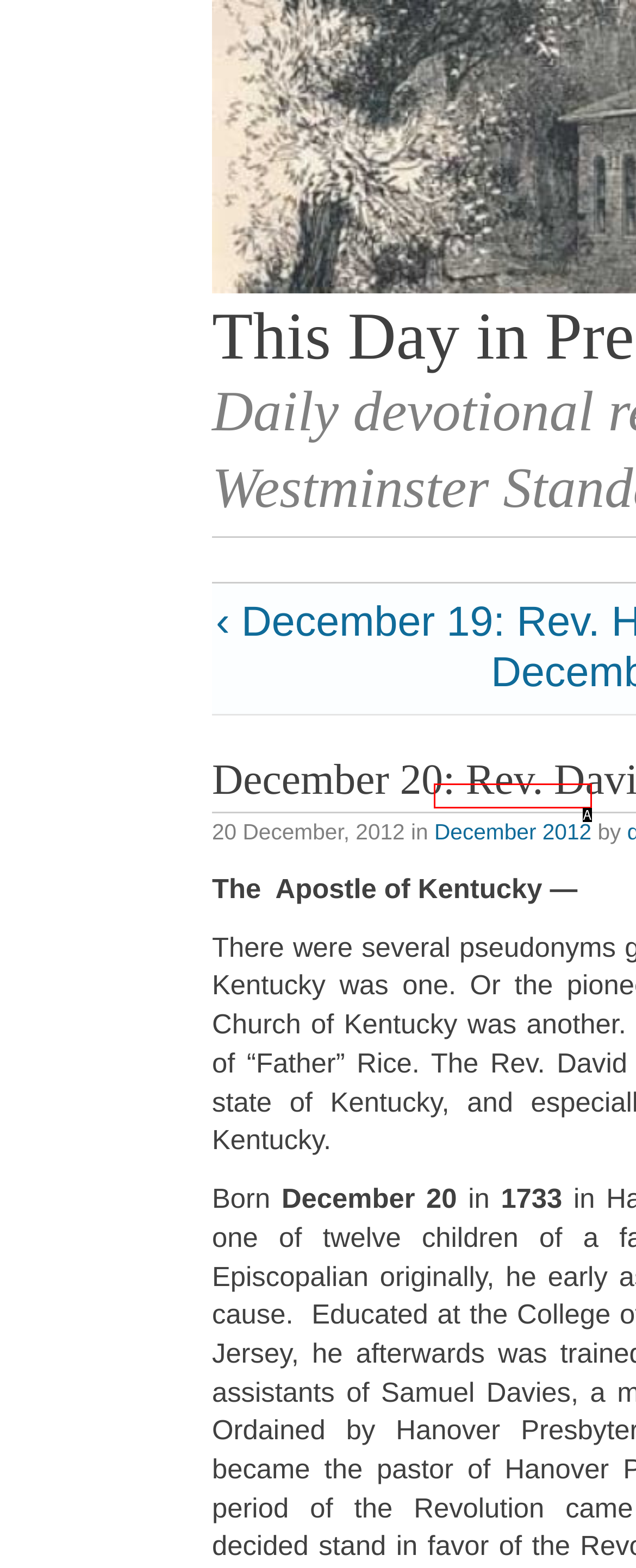Identify the UI element described as: December 2012
Answer with the option's letter directly.

A